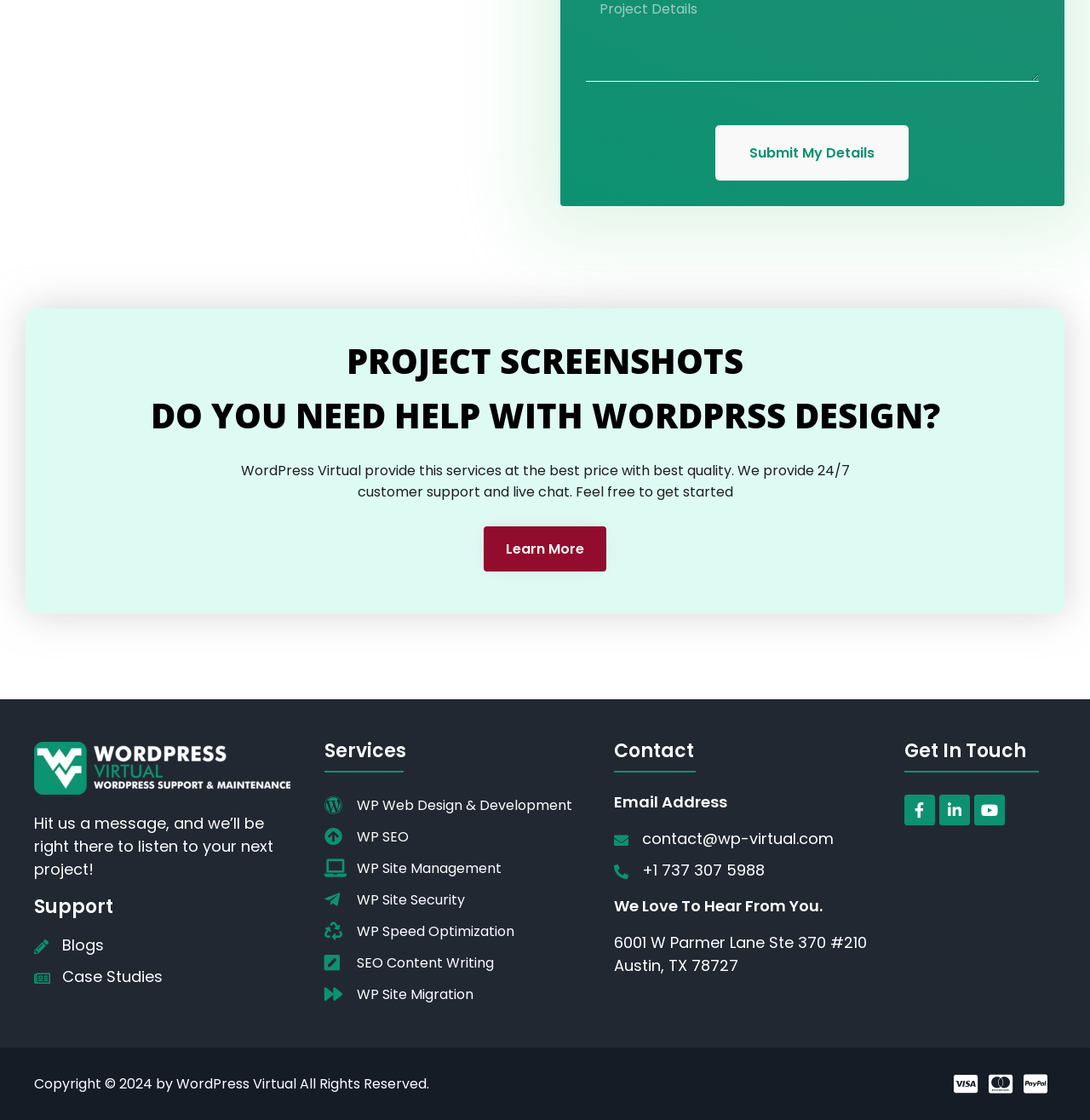Please analyze the image and provide a thorough answer to the question:
What is the company's physical address?

The company's physical address is 6001 W Parmer Lane Ste 370 #210 Austin, TX 78727, as stated in the StaticText element.